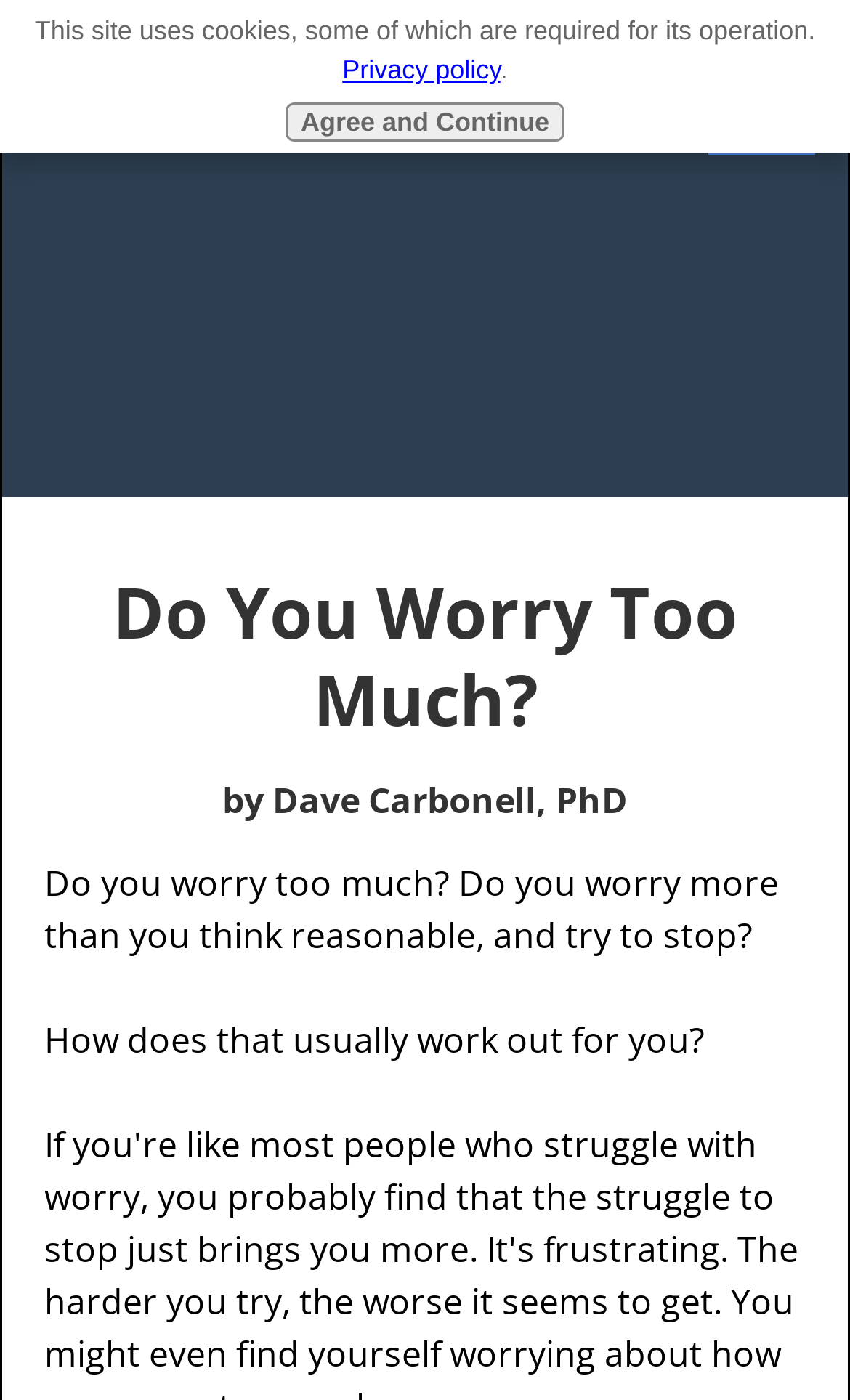Determine the bounding box coordinates (top-left x, top-left y, bottom-right x, bottom-right y) of the UI element described in the following text: >

None